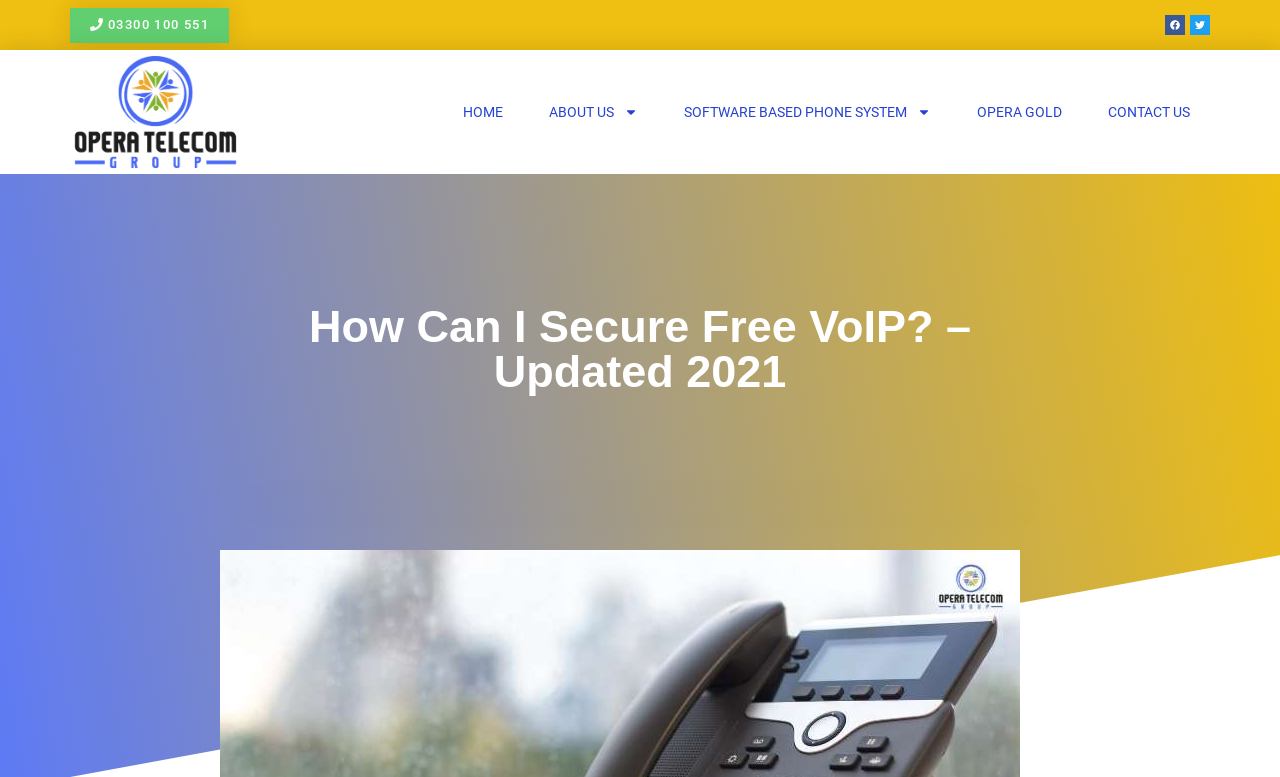What is the phone number mentioned on the webpage? Based on the image, give a response in one word or a short phrase.

03300 100 551